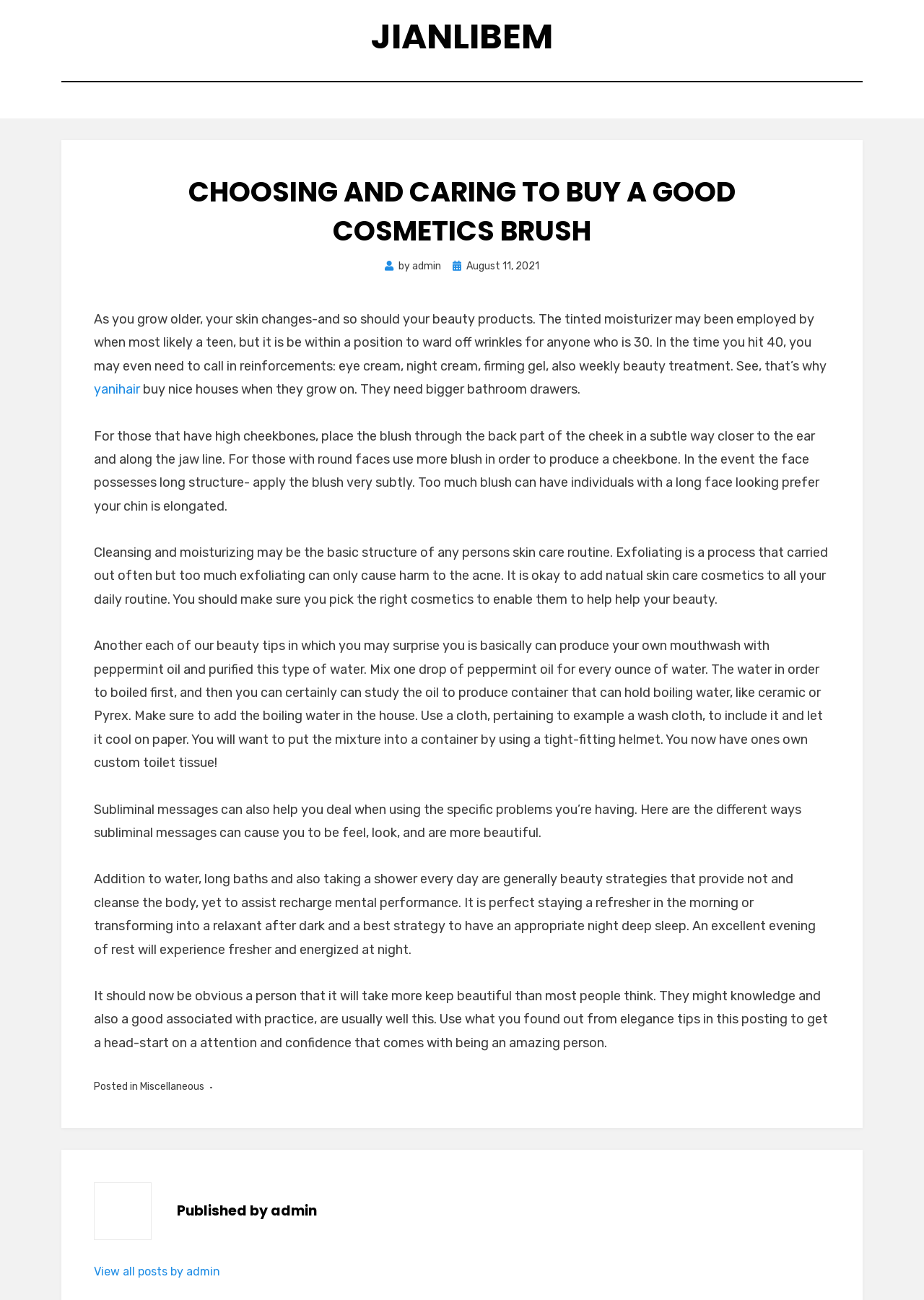Refer to the image and answer the question with as much detail as possible: Who is the author of the article?

The author of the article is identified as 'admin' in the byline, which is located below the title of the article.